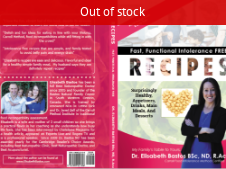Thoroughly describe what you see in the image.

The image features the cover of a book titled "Fast, Functional Intolerance FREE Recipes," authored by Dr. Elisabeth Bastos. The visually striking design incorporates a vibrant pink background with contrasting white and gold text. Prominently displayed is the message "Out of stock," indicating that this popular book, which offers a variety of recipes catering to food intolerances, is currently unavailable. The cover art includes appealing graphics such as heart shapes made from food items, reinforcing the book's focus on healthy and diverse recipes that are accessible for families managing dietary restrictions.